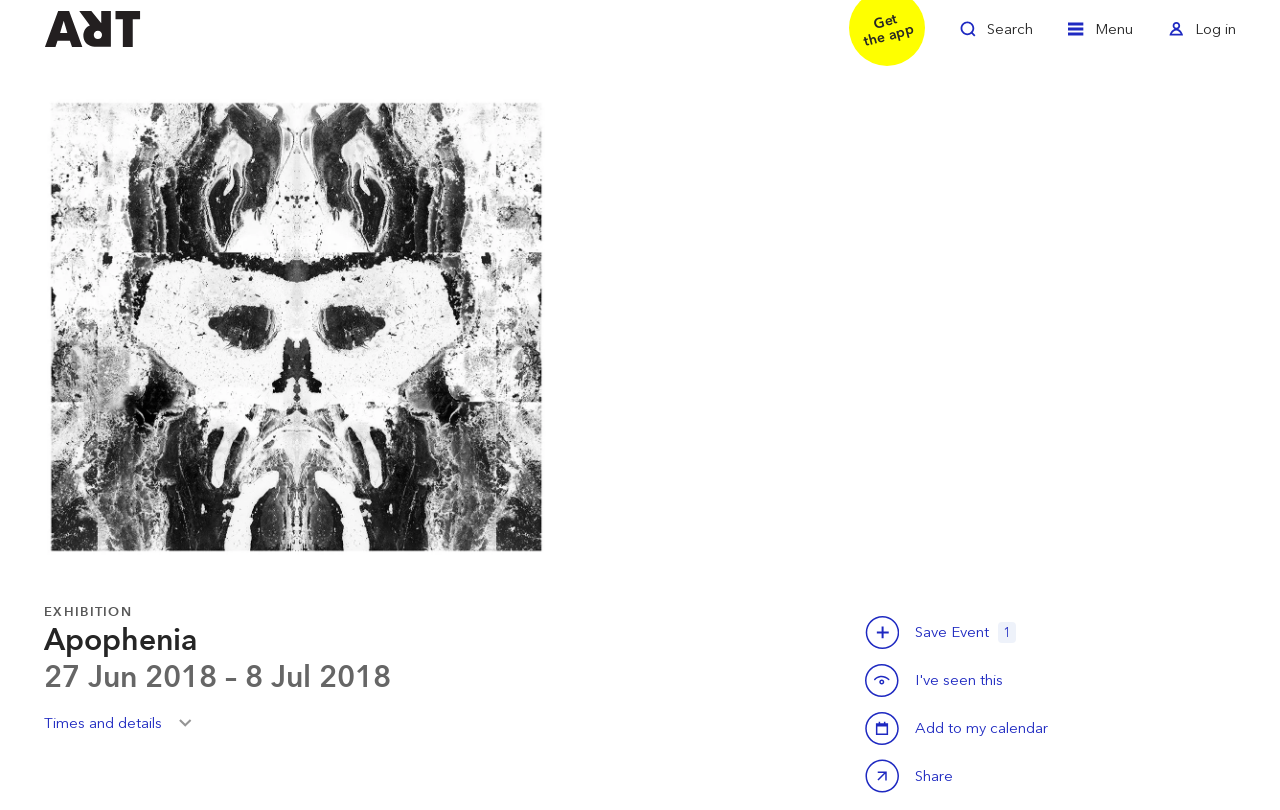Specify the bounding box coordinates of the region I need to click to perform the following instruction: "Check Limited Print". The coordinates must be four float numbers in the range of 0 to 1, i.e., [left, top, right, bottom].

None